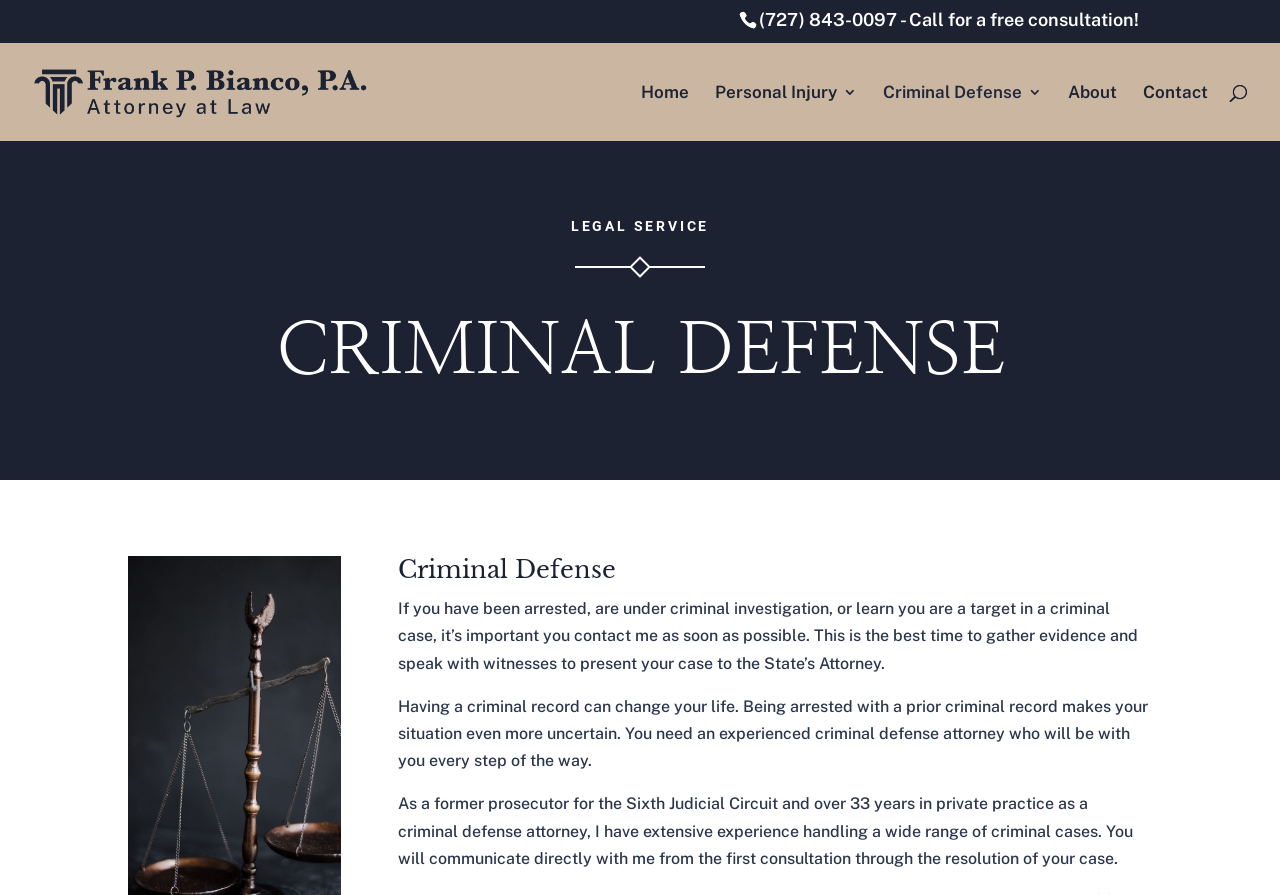What is the phone number for a free consultation?
Respond with a short answer, either a single word or a phrase, based on the image.

(727) 843-0097